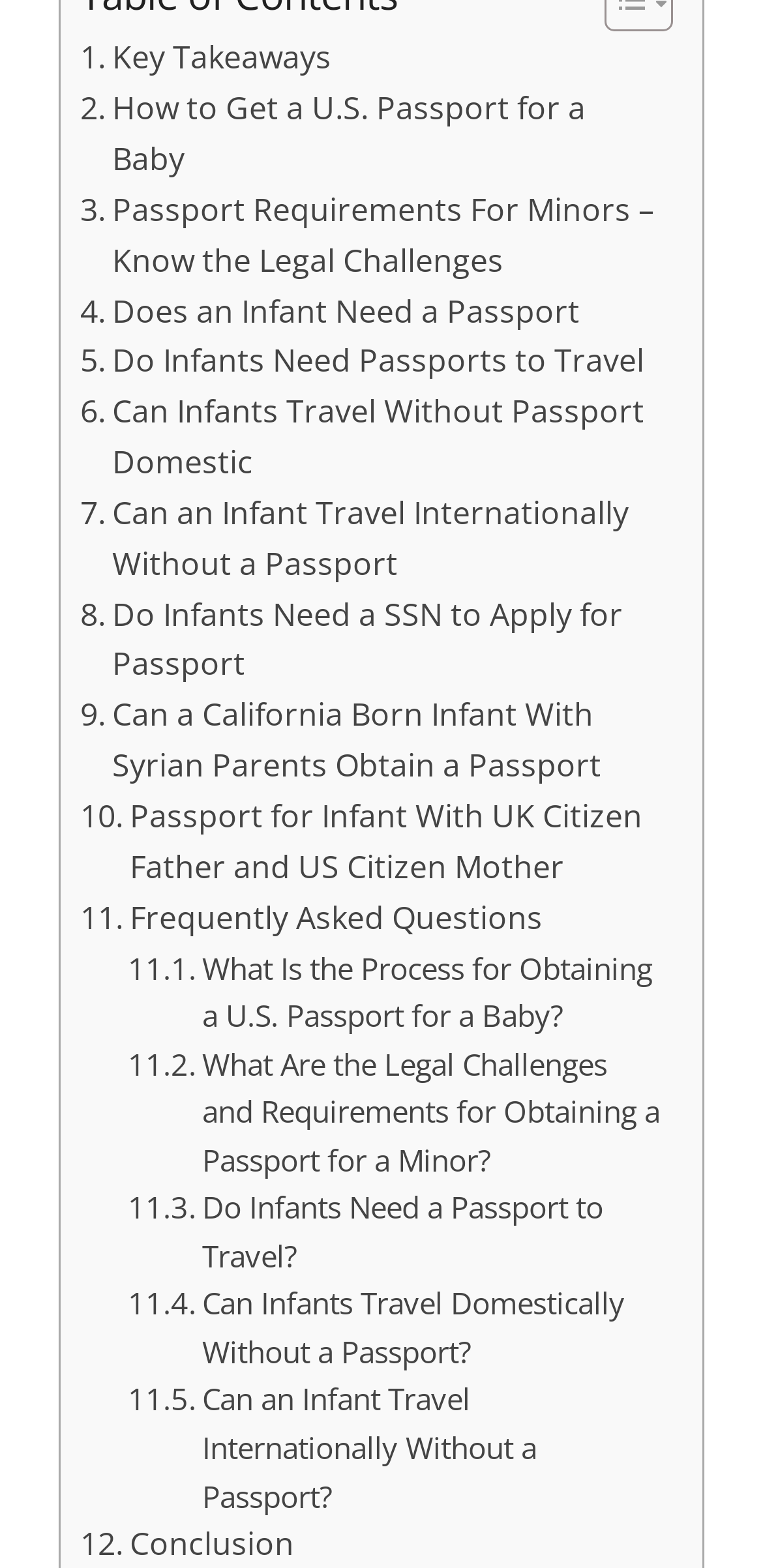Is there information on passport requirements for minors on this webpage?
Use the screenshot to answer the question with a single word or phrase.

Yes